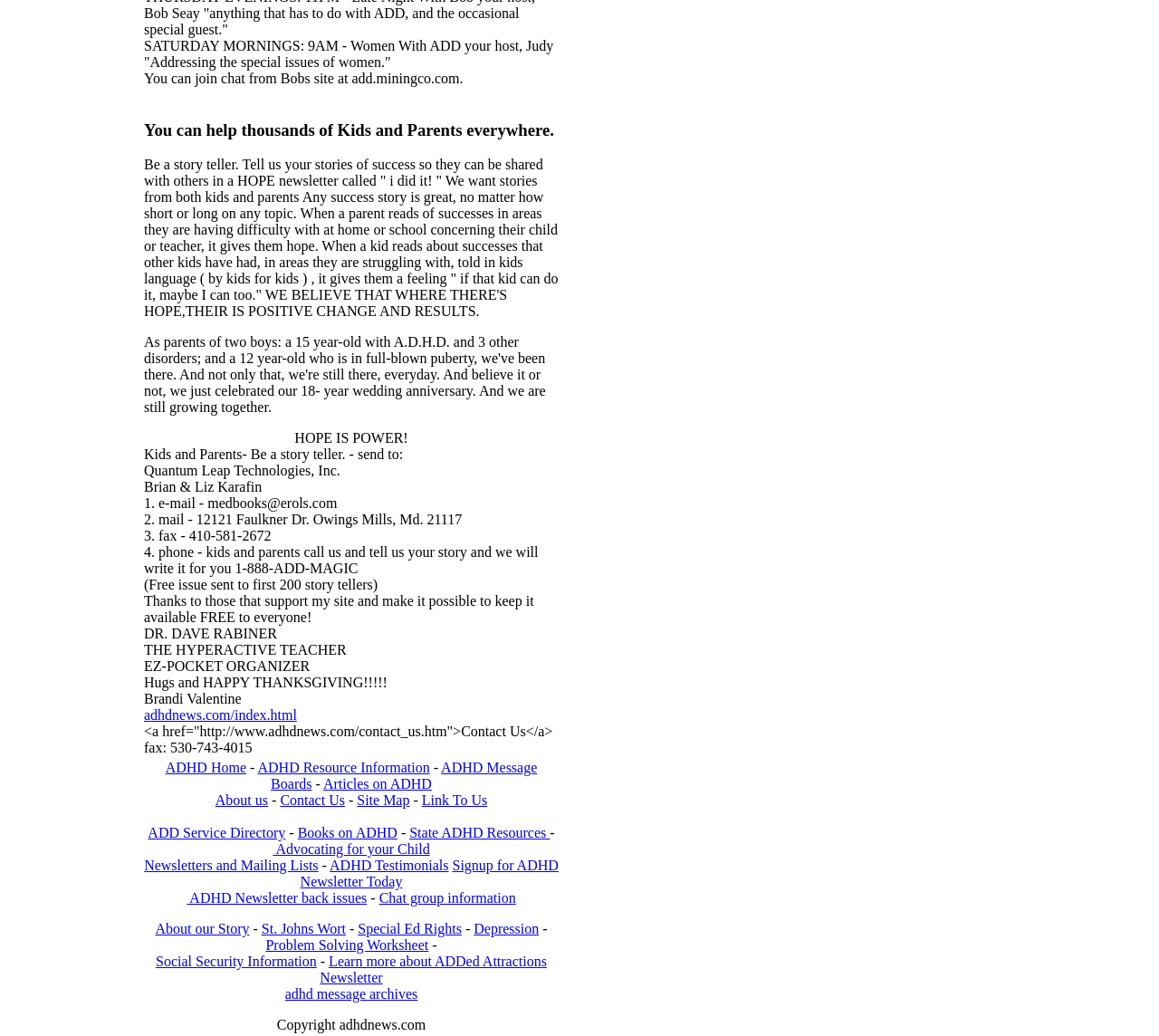What is the topic of the website? Refer to the image and provide a one-word or short phrase answer.

ADHD